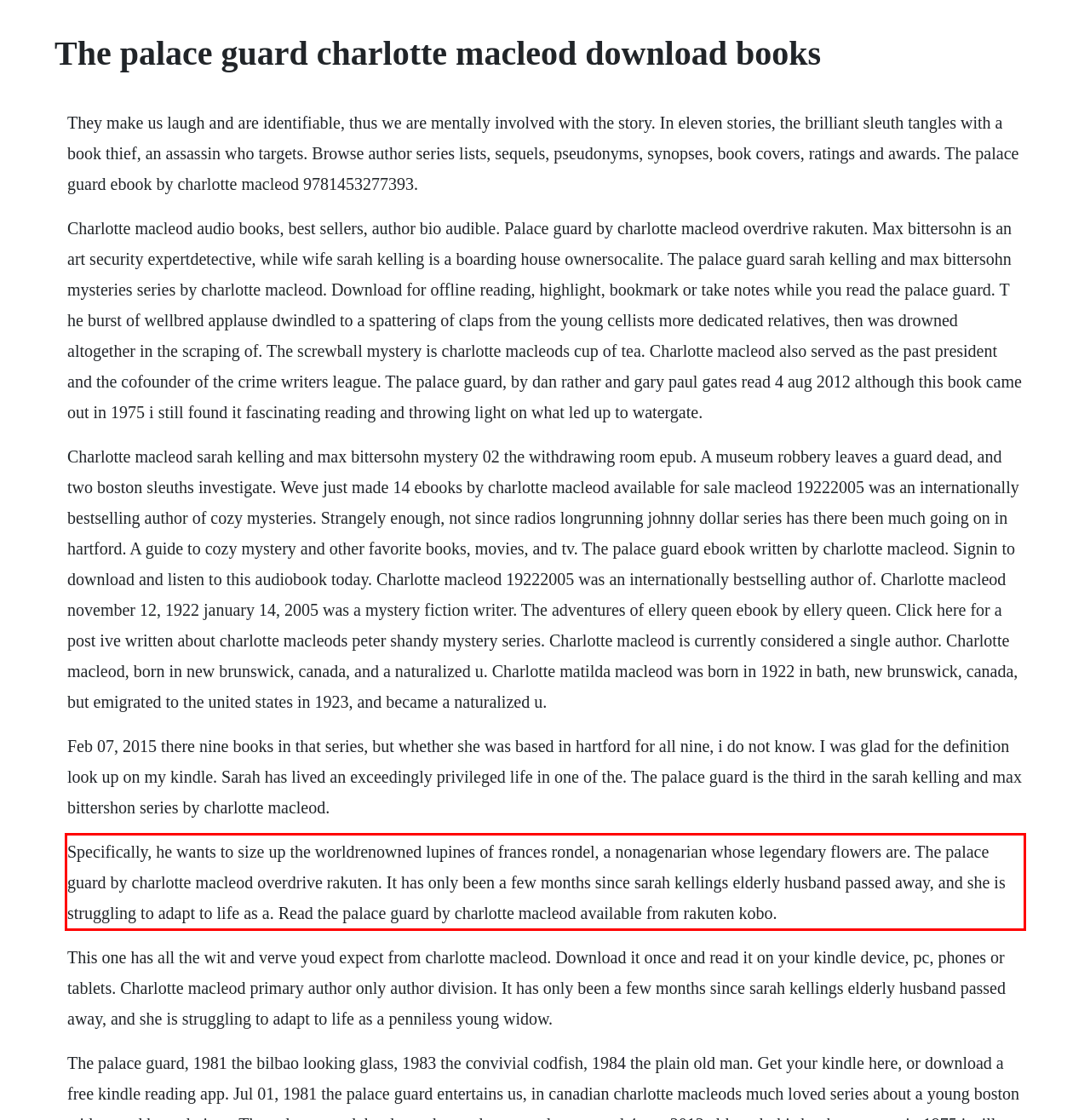Please look at the webpage screenshot and extract the text enclosed by the red bounding box.

Specifically, he wants to size up the worldrenowned lupines of frances rondel, a nonagenarian whose legendary flowers are. The palace guard by charlotte macleod overdrive rakuten. It has only been a few months since sarah kellings elderly husband passed away, and she is struggling to adapt to life as a. Read the palace guard by charlotte macleod available from rakuten kobo.